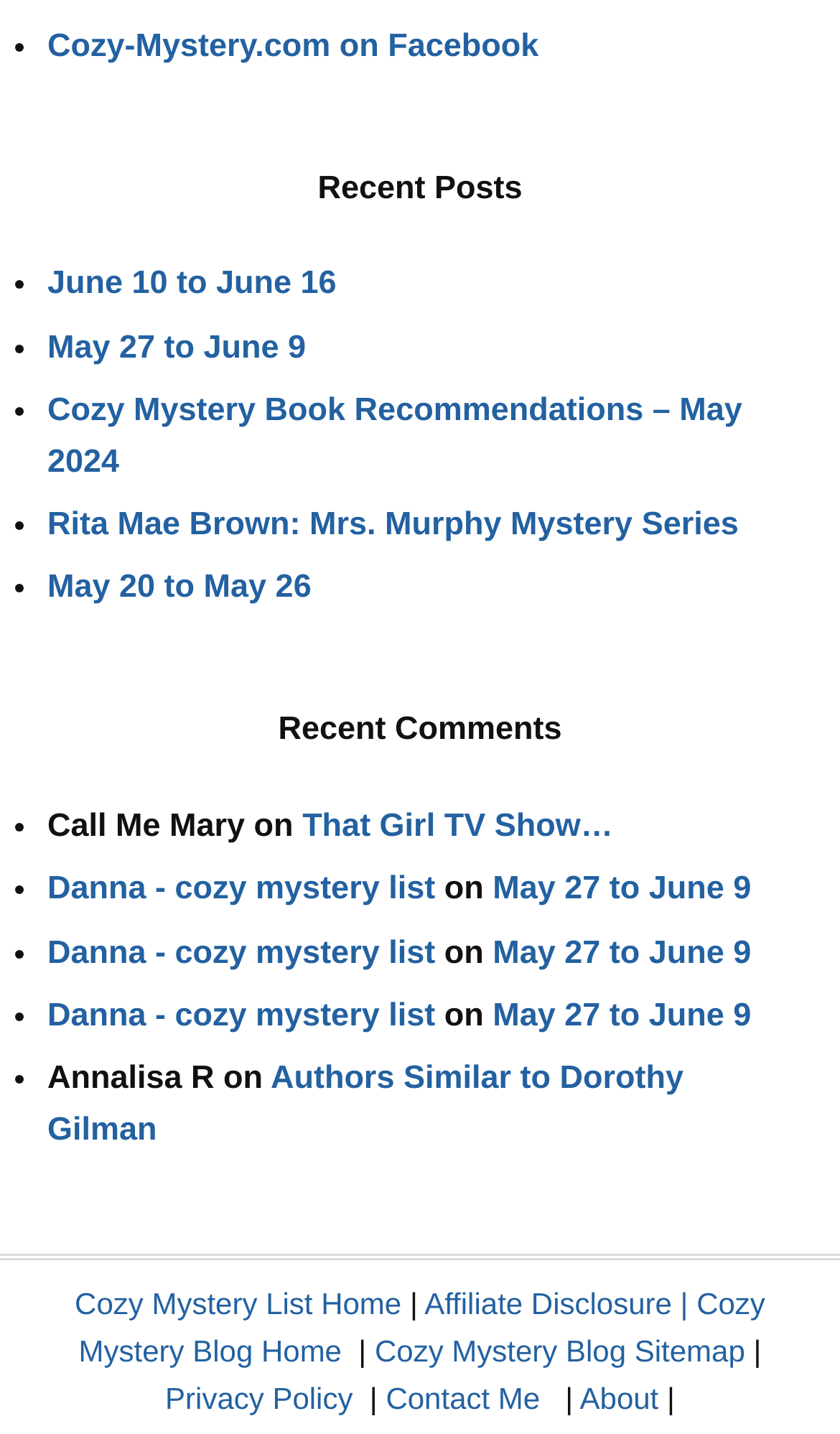Could you determine the bounding box coordinates of the clickable element to complete the instruction: "Visit Cozy Mystery Book Recommendations – May 2024"? Provide the coordinates as four float numbers between 0 and 1, i.e., [left, top, right, bottom].

[0.056, 0.274, 0.884, 0.334]